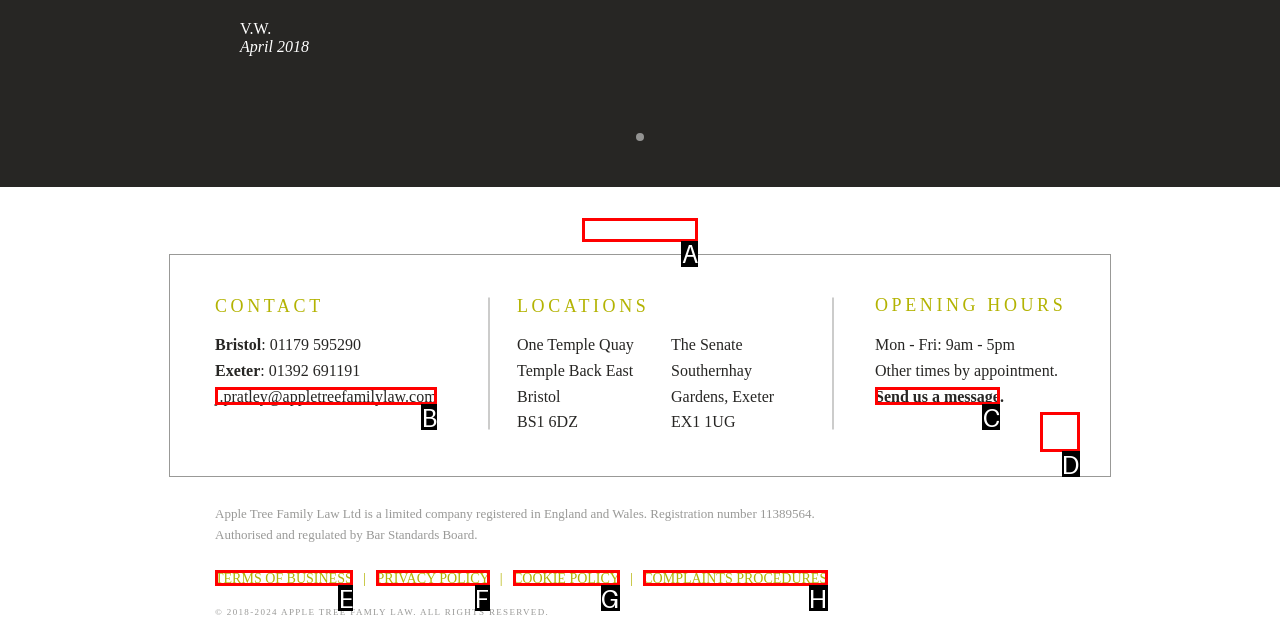Choose the HTML element to click for this instruction: Go to 'Back to Top' Answer with the letter of the correct choice from the given options.

A